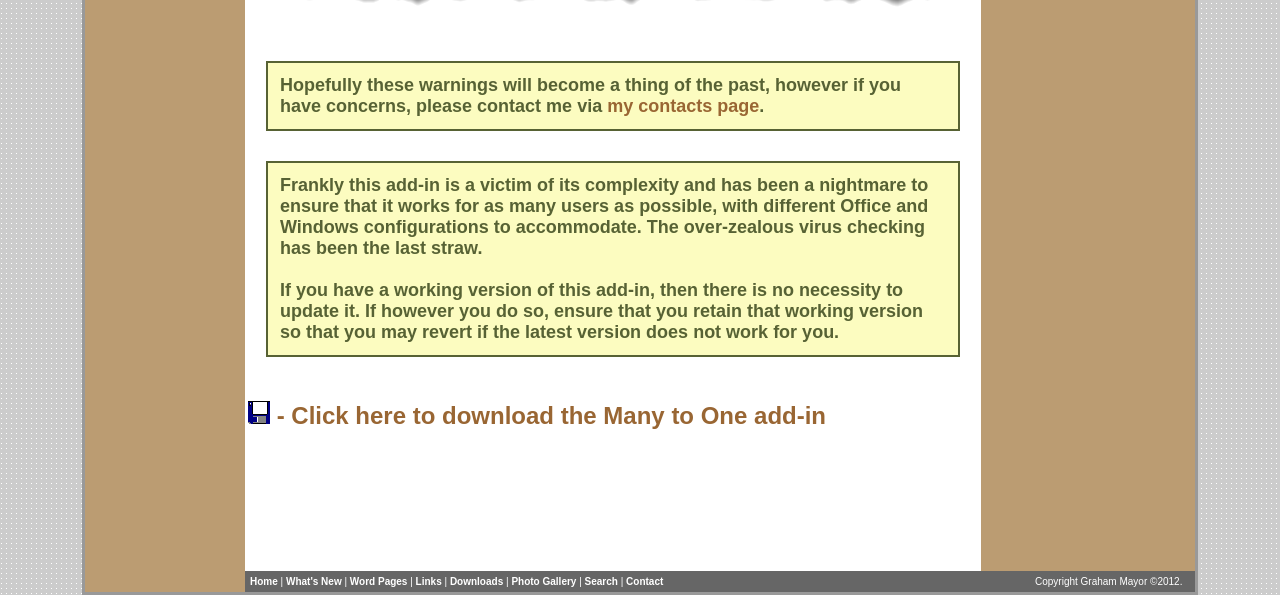Locate the bounding box coordinates for the element described below: "my contacts page". The coordinates must be four float values between 0 and 1, formatted as [left, top, right, bottom].

[0.474, 0.162, 0.593, 0.195]